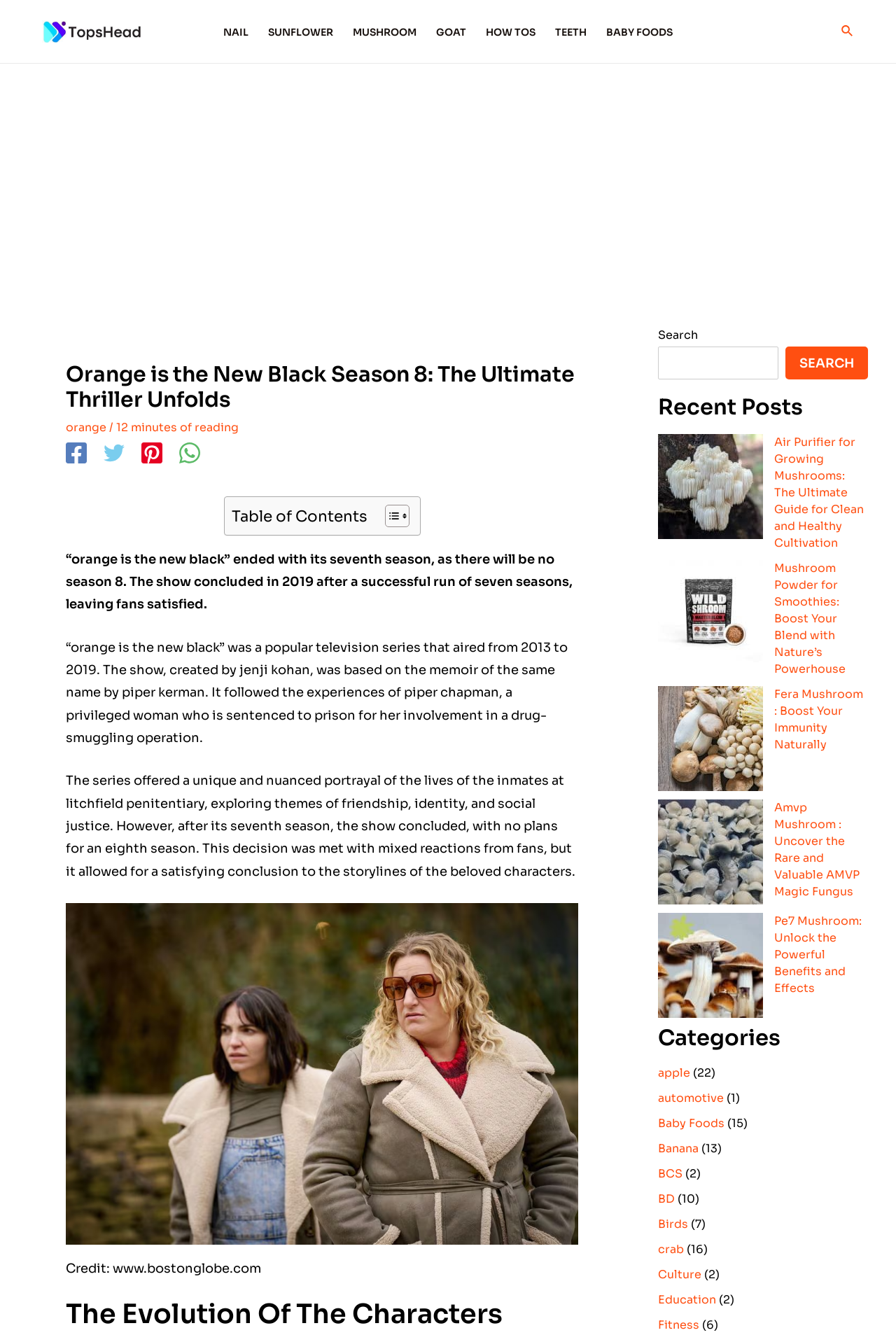Please give a short response to the question using one word or a phrase:
What is the topic of the article below the heading 'The Evolution Of The Characters'?

Orange is the New Black